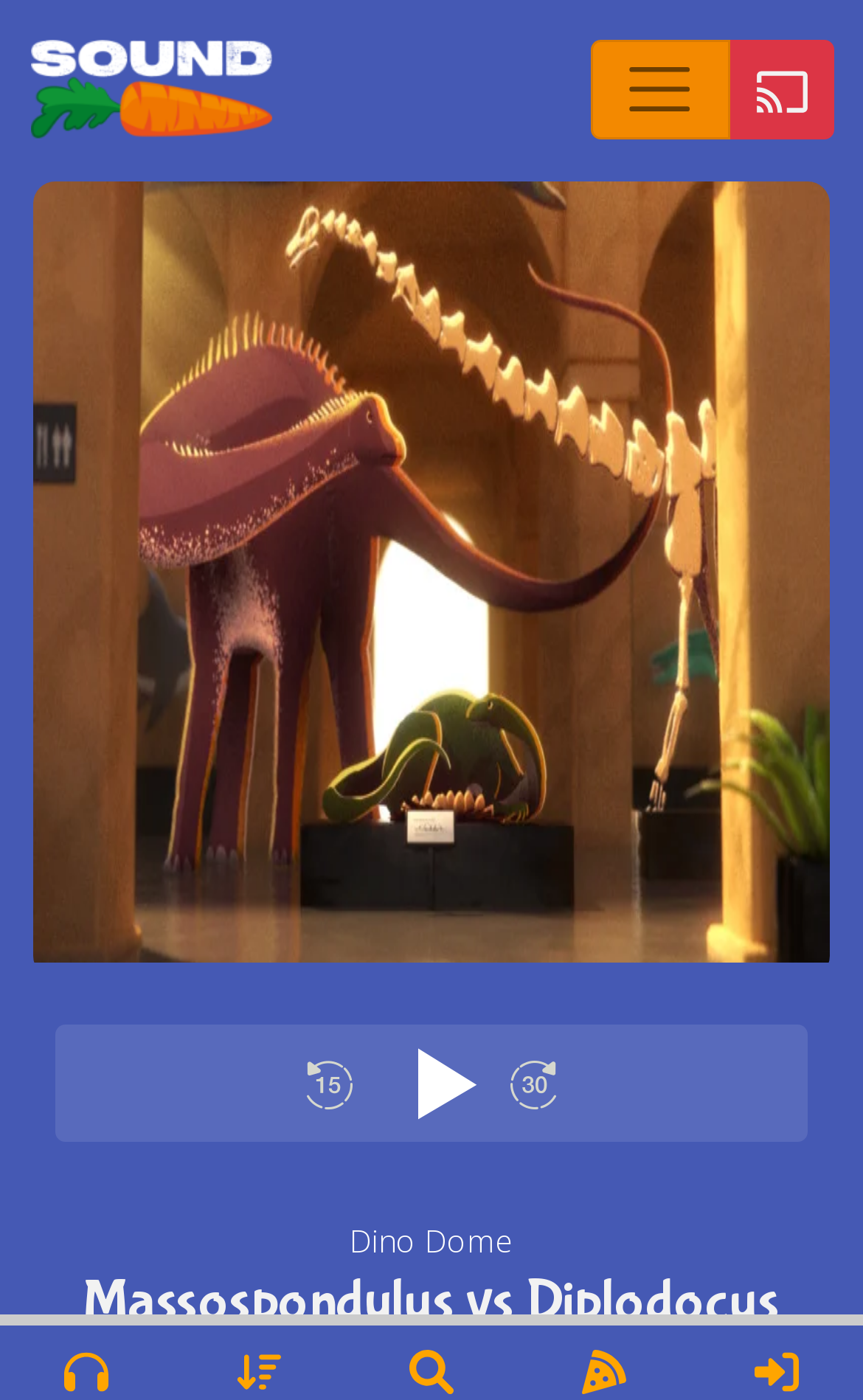Examine the screenshot and answer the question in as much detail as possible: How many navigation buttons are there at the bottom of the webpage?

I found five image elements with no specific text, but they are likely to be navigation buttons to different pages such as Shows, Topics, Search, News, and Registration.